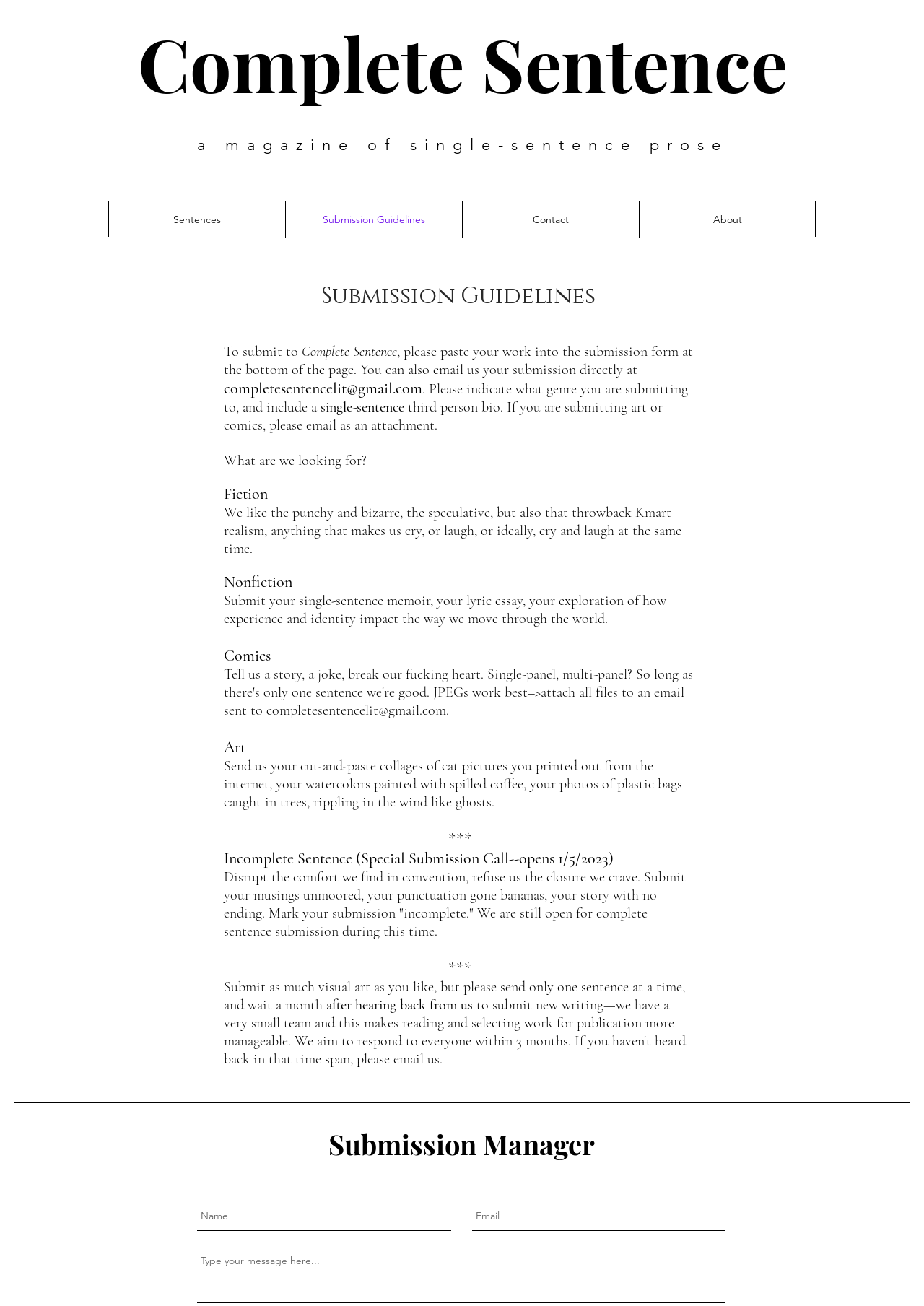Please reply with a single word or brief phrase to the question: 
What types of genres are accepted for submission?

Fiction, Nonfiction, Comics